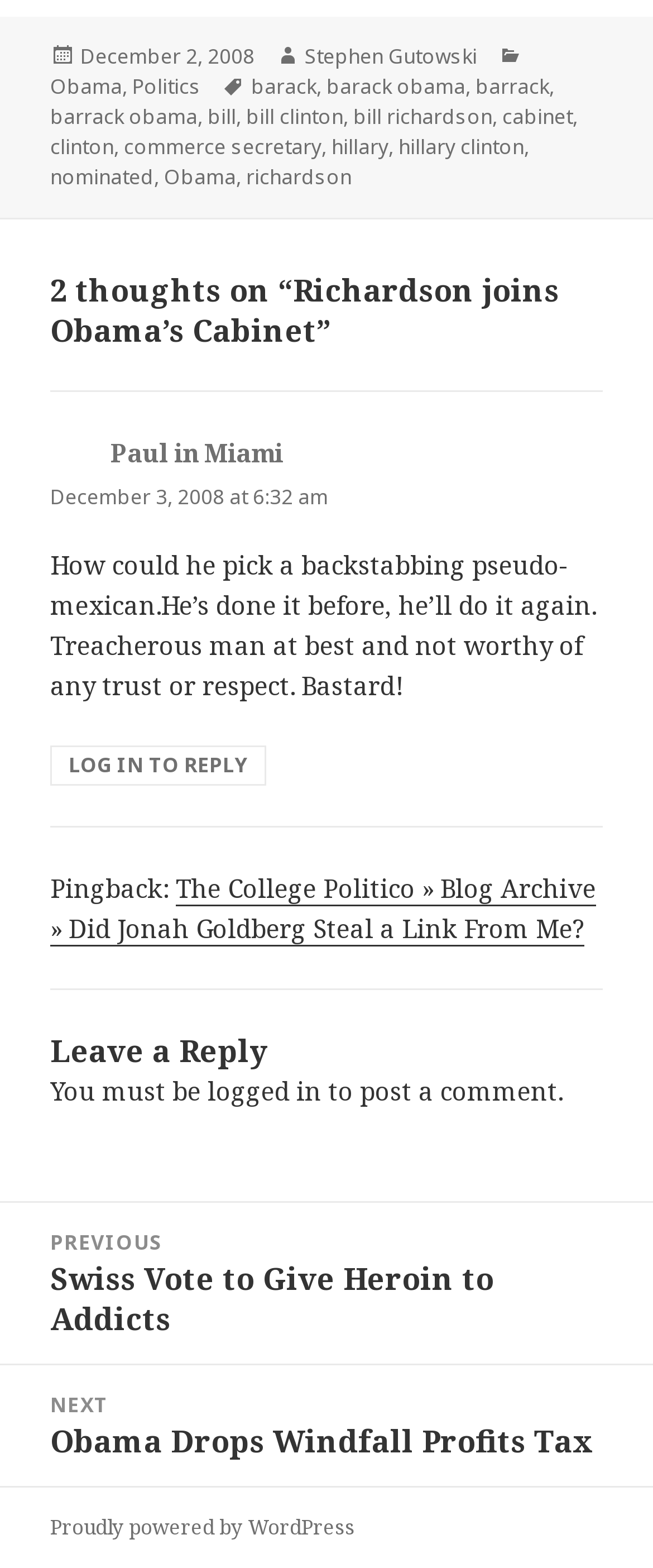What is the topic of the article?
Please describe in detail the information shown in the image to answer the question.

The topic of the article can be inferred from the heading '2 thoughts on “Richardson joins Obama’s Cabinet”', which suggests that the article is about Richardson joining Obama's Cabinet.